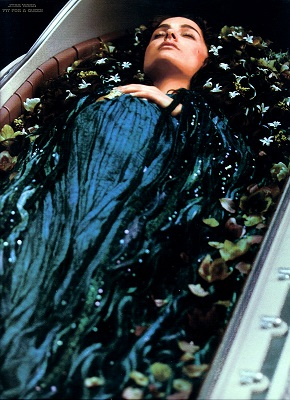What surrounds Padmé Amidala's final resting place?
Based on the image, give a one-word or short phrase answer.

delicate white flowers